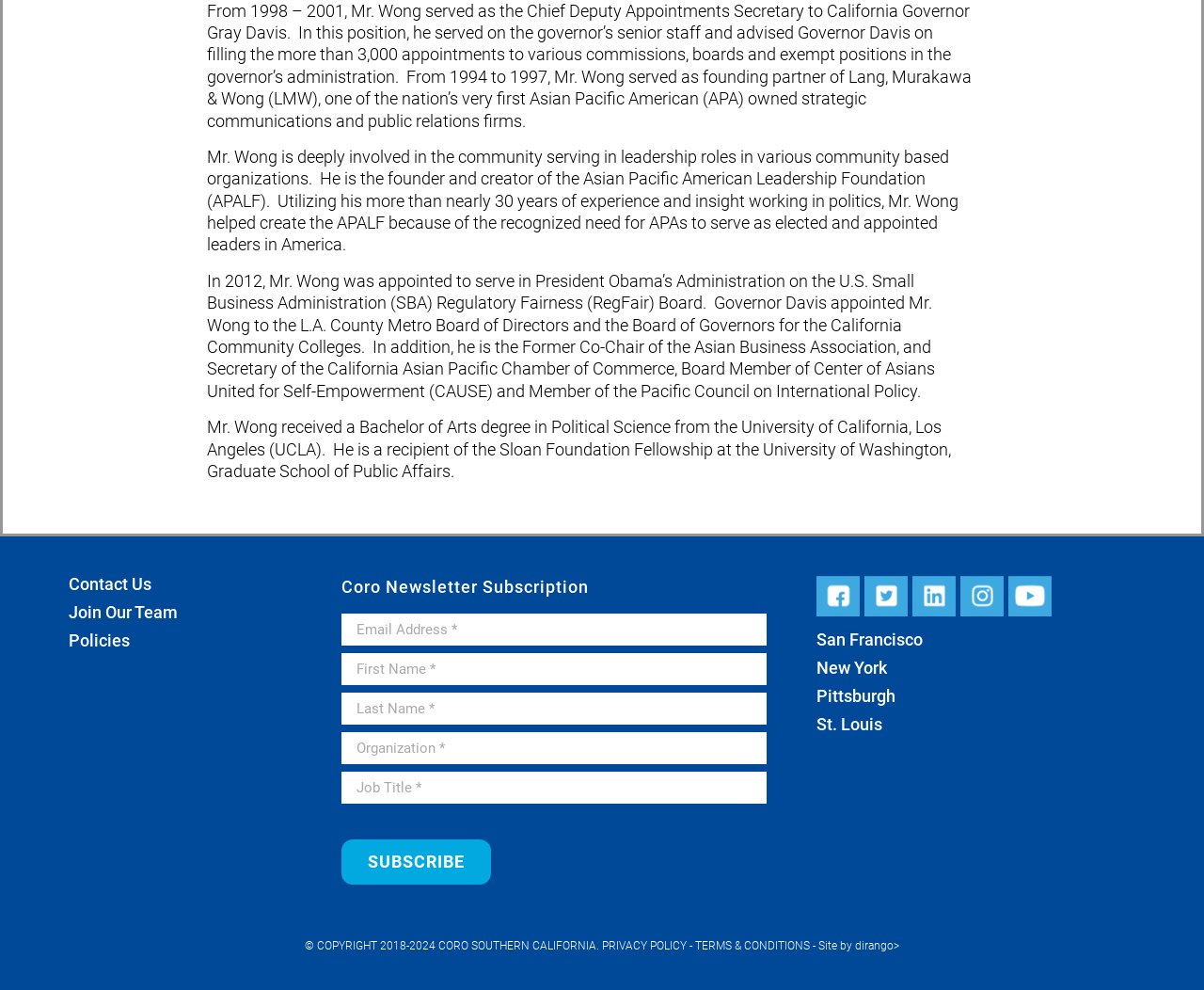Please identify the bounding box coordinates of the element's region that needs to be clicked to fulfill the following instruction: "View policies". The bounding box coordinates should consist of four float numbers between 0 and 1, i.e., [left, top, right, bottom].

[0.057, 0.637, 0.108, 0.657]